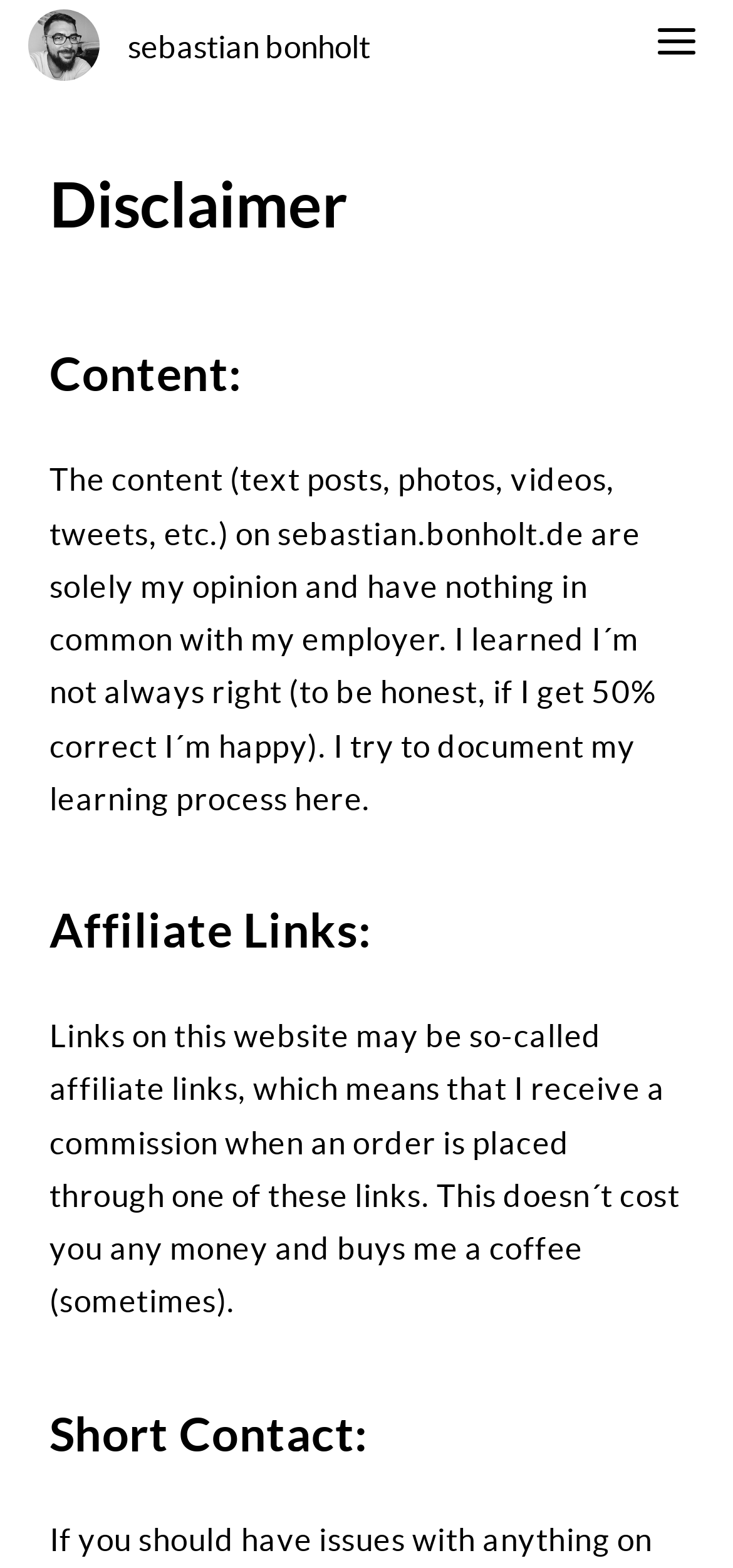What is the content of this website about?
From the image, respond using a single word or phrase.

Author's opinion and learning process